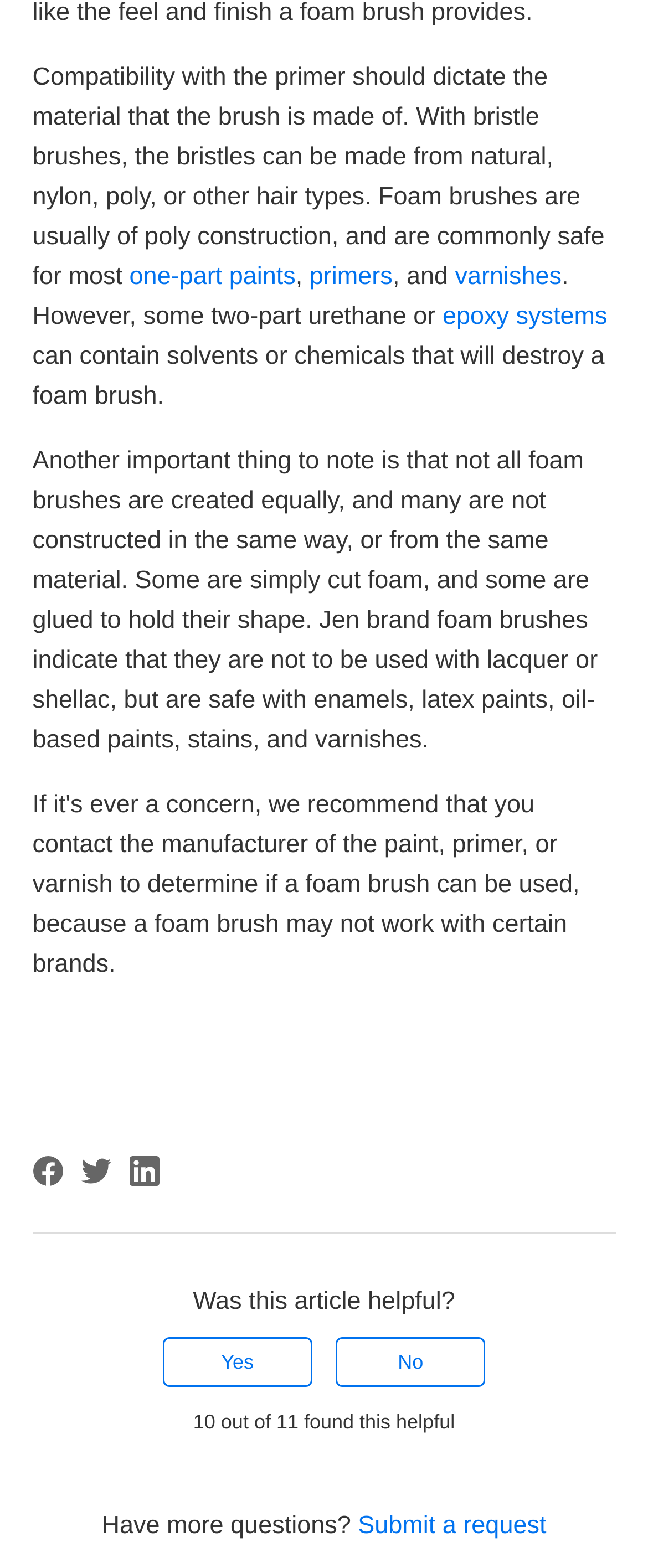Carefully examine the image and provide an in-depth answer to the question: What is the material of Jen brand foam brushes?

The text does not specify the material of Jen brand foam brushes, but it mentions that they are not to be used with lacquer or shellac, but are safe with enamels, latex paints, oil-based paints, stains, and varnishes.